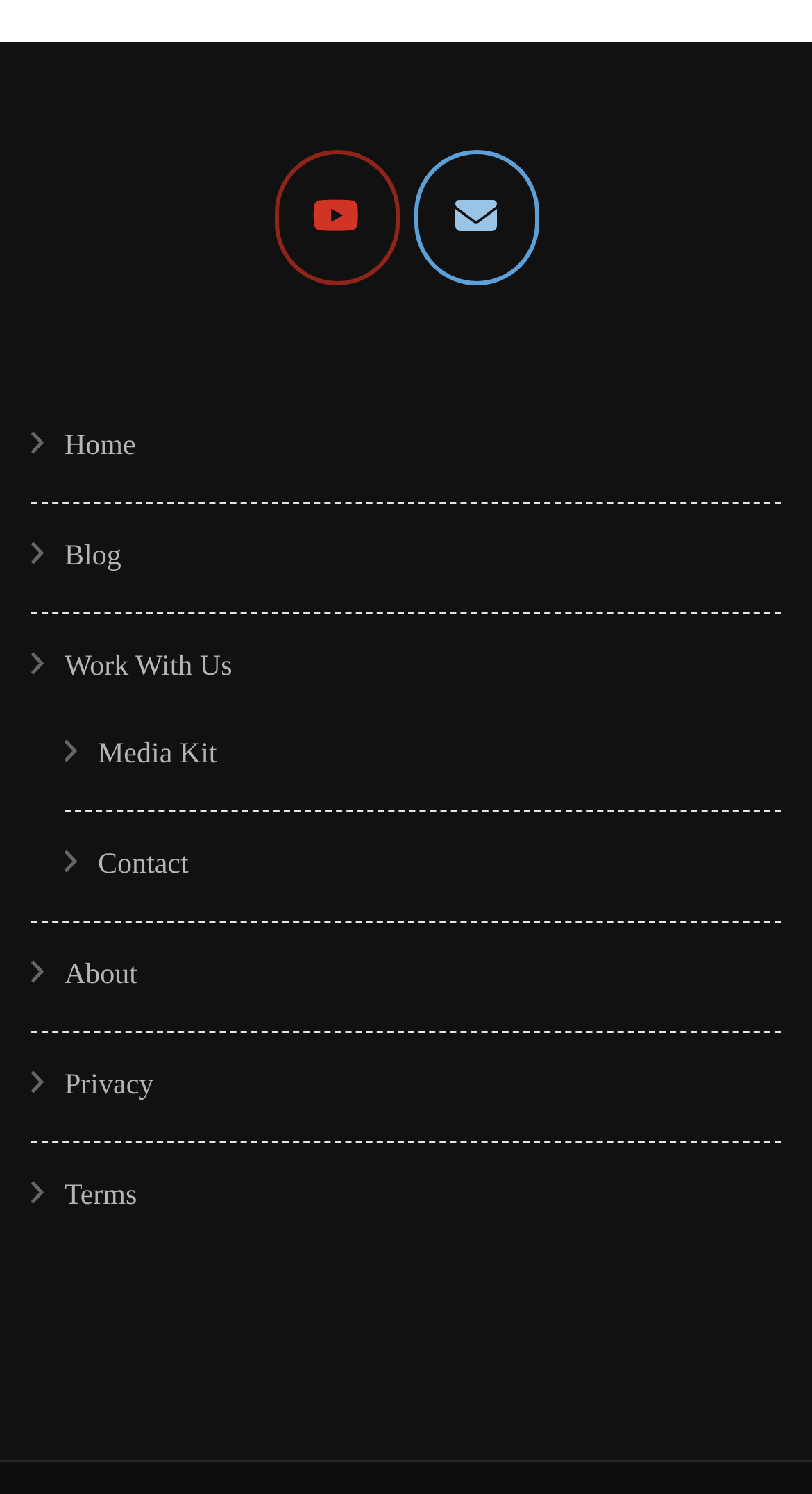Could you find the bounding box coordinates of the clickable area to complete this instruction: "check the media kit"?

[0.121, 0.495, 0.267, 0.516]